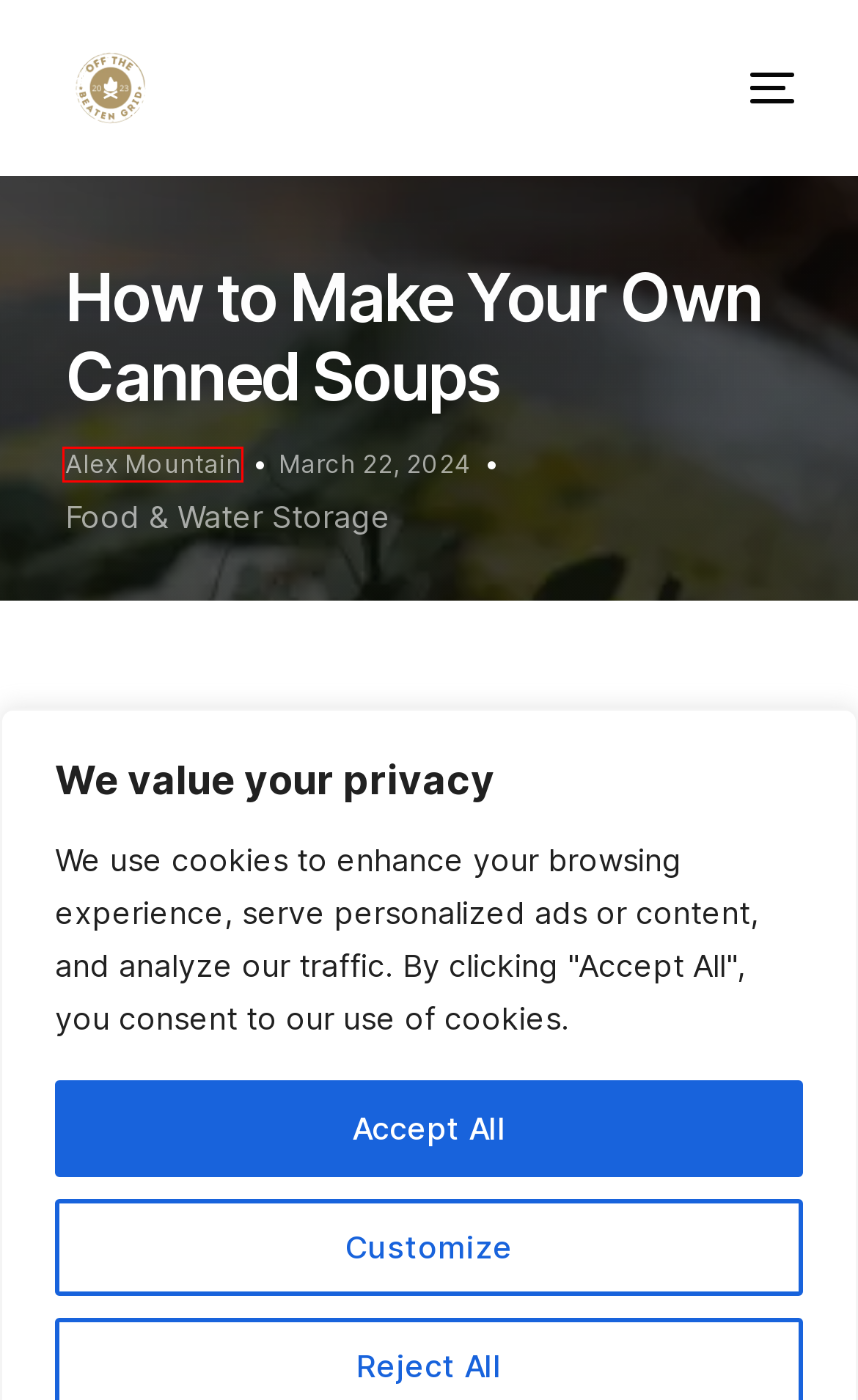Observe the screenshot of a webpage with a red bounding box highlighting an element. Choose the webpage description that accurately reflects the new page after the element within the bounding box is clicked. Here are the candidates:
A. The Best Water Storage Tanks for Large Volumes - Off The Beaten Grid
B. cooking - Off The Beaten Grid
C. Alex Mountain - Off The Beaten Grid
D. Affiliate Disclosure - Off The Beaten Grid
E. The Best Off-Grid Books for Sustainable Living - Off The Beaten Grid
F. canned soups - Off The Beaten Grid
G. Food & Water Storage - Off The Beaten Grid
H. Off The Beaten Grid - Survive, Thrive, and Stay Alive—Off the Beaten Grid.

C